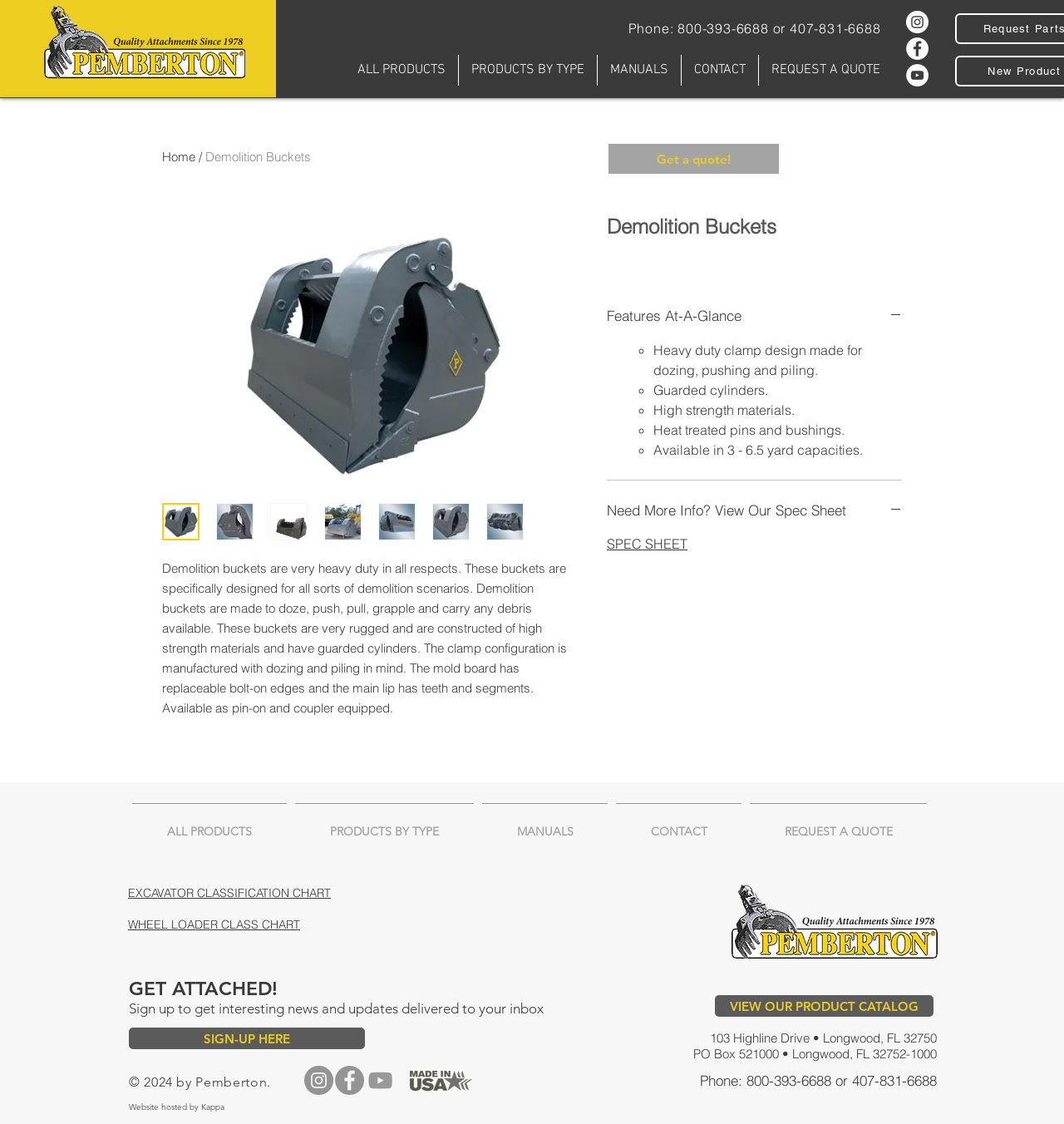Please find the bounding box coordinates of the element that needs to be clicked to perform the following instruction: "Click the 'SPEC SHEET' link". The bounding box coordinates should be four float numbers between 0 and 1, represented as [left, top, right, bottom].

[0.57, 0.477, 0.646, 0.491]